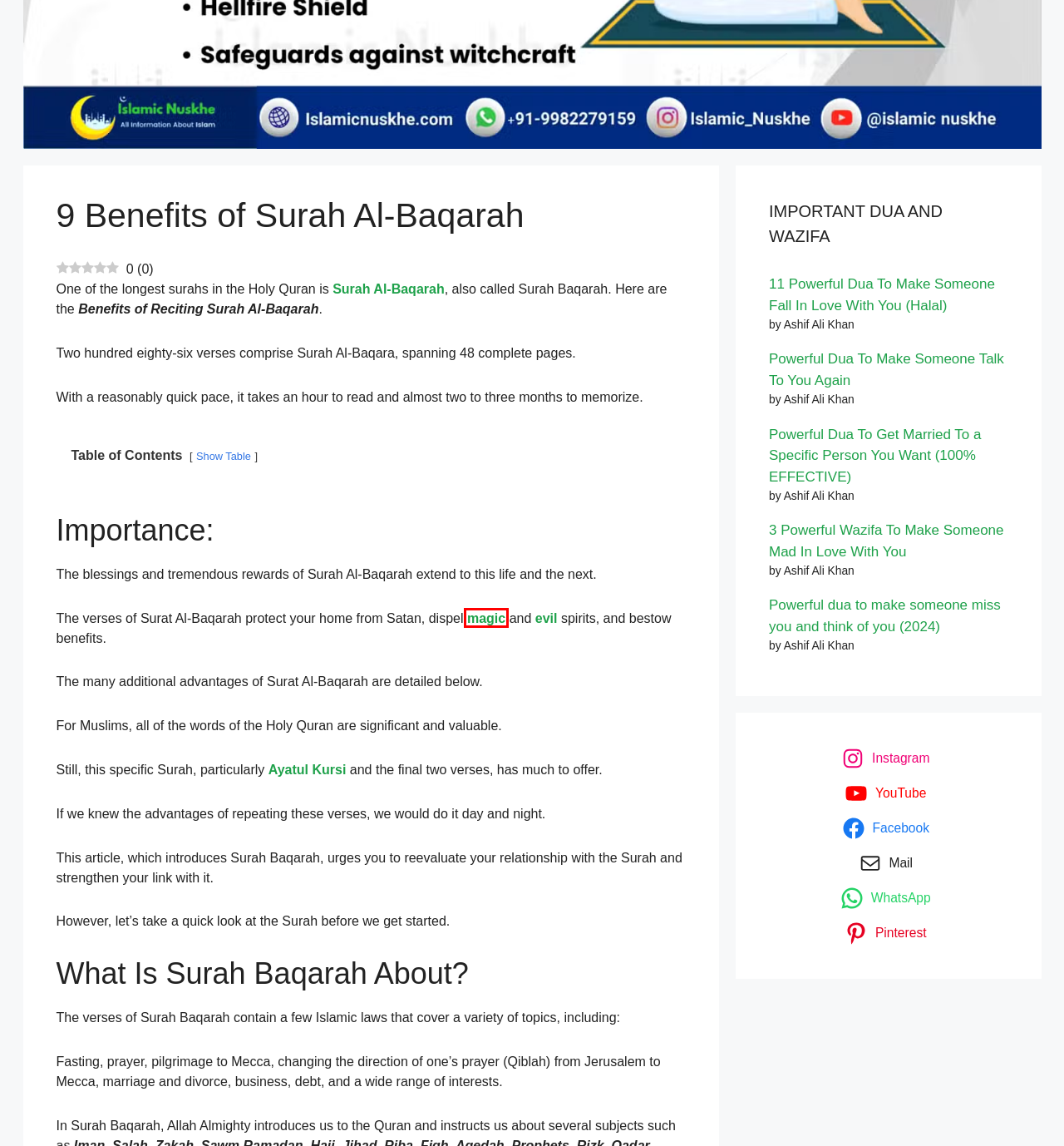You have a screenshot of a webpage with a red rectangle bounding box around an element. Identify the best matching webpage description for the new page that appears after clicking the element in the bounding box. The descriptions are:
A. 11 Powerful Dua To Make Someone Fall In Love With You (Halal)
B. Surah Al-Baqarah - 1-286 - Quran.com
C. 3 Powerful Wazifa To Make Someone Mad In Love With You
D. Ayatul Kursi In English And Hindi (Ayatul Kursi Benefits)
E. Discover The Most Authentic Hadith From Prophet Muhammad
F. 5 Powerful Dua To Remove Evil Eyes In Islam (Dua For Nazar)
G. 3 Powerful Dua To Remove Black Magic In Islam (Tested+Halal)
H. 8 Powerful Dua To Get Married To A Specific Person You Want

G